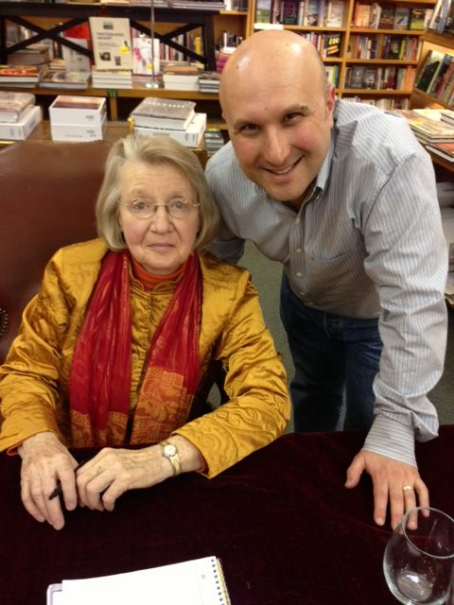Give a one-word or phrase response to the following question: Who is standing beside Dr. Jones?

Arsen Kashkashian